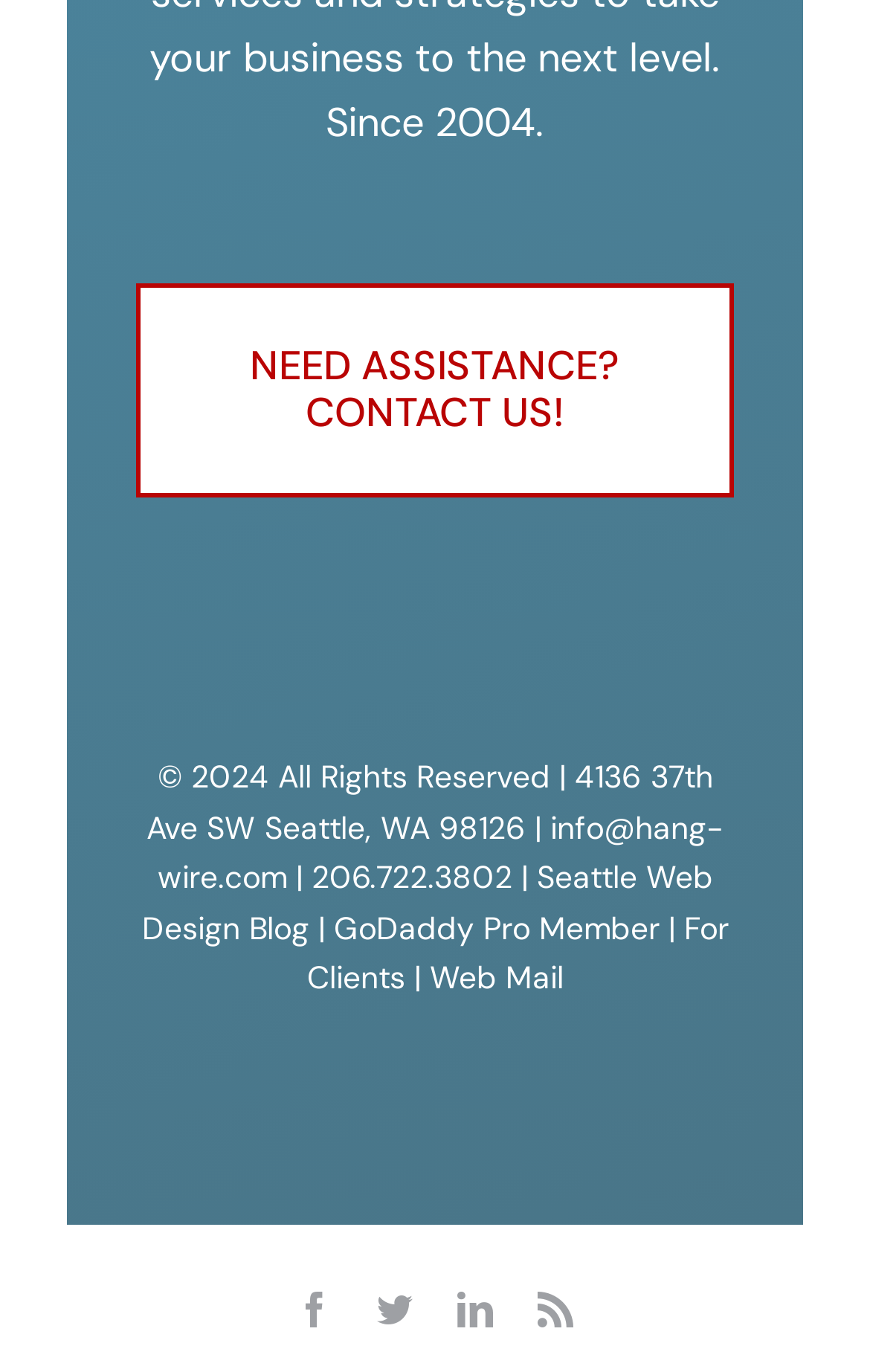What is the company's contact email?
Using the information from the image, provide a comprehensive answer to the question.

The contact email can be found at the bottom of the webpage, next to the copyright information, which is 'info@hang-wire.com'.